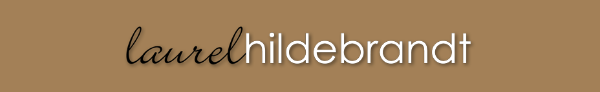What font style is used for 'laurel'?
Look at the image and respond to the question as thoroughly as possible.

According to the caption, the text 'laurel' is presented in a cursive style, which conveys a sense of grace and personal touch, indicating a more elegant and refined approach.